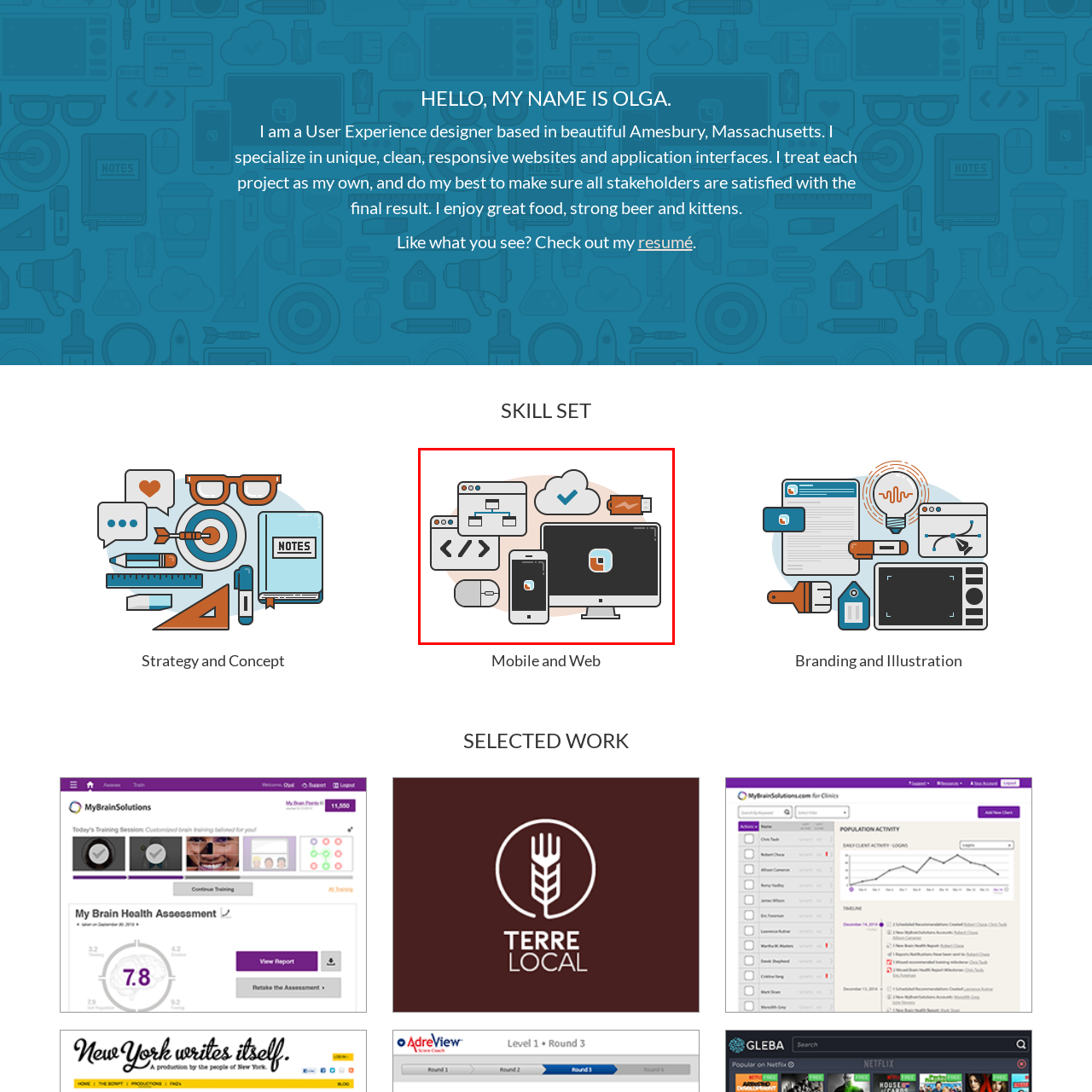Craft a detailed explanation of the image surrounded by the red outline.

This image represents a visually engaging collection of design elements that emphasize the themes of mobile and web development. Central to the composition is a sleek desktop monitor displaying a styled application interface, accompanied by a smartphone mirroring the design. Surrounding these devices are graphic representations of websites in browser windows, a cloud symbol signifying online connectivity, and a battery icon, possibly indicating performance or energy efficiency in web applications. The overall aesthetic reflects a modern approach to user interface design, showcasing the integration of technology and creativity in crafting responsive and engaging digital experiences. This aligns with the professional focus highlighted on OLGA's webpage, where emphasis is placed on clean, functional design in user experiences.